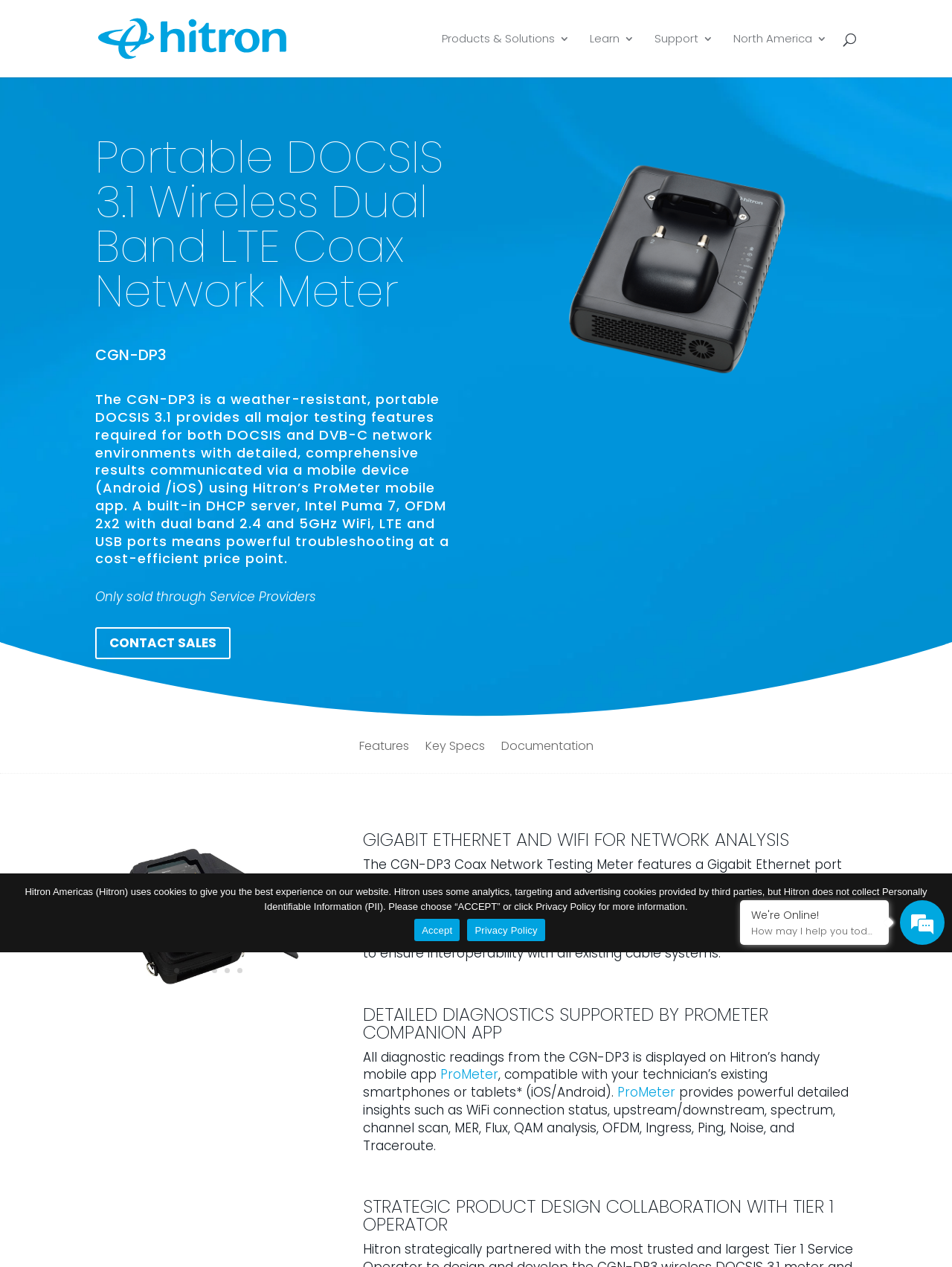Find the bounding box coordinates of the area that needs to be clicked in order to achieve the following instruction: "Click the 'Mental Health and Wellbeing' link". The coordinates should be specified as four float numbers between 0 and 1, i.e., [left, top, right, bottom].

None